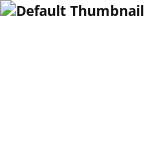Please provide a comprehensive response to the question below by analyzing the image: 
What is the significance of staying informed about immunizations?

Staying informed about immunizations is significant because pneumococcal diseases can lead to serious health issues like pneumonia, meningitis, and bloodstream infections, and immunizations can prevent these diseases.